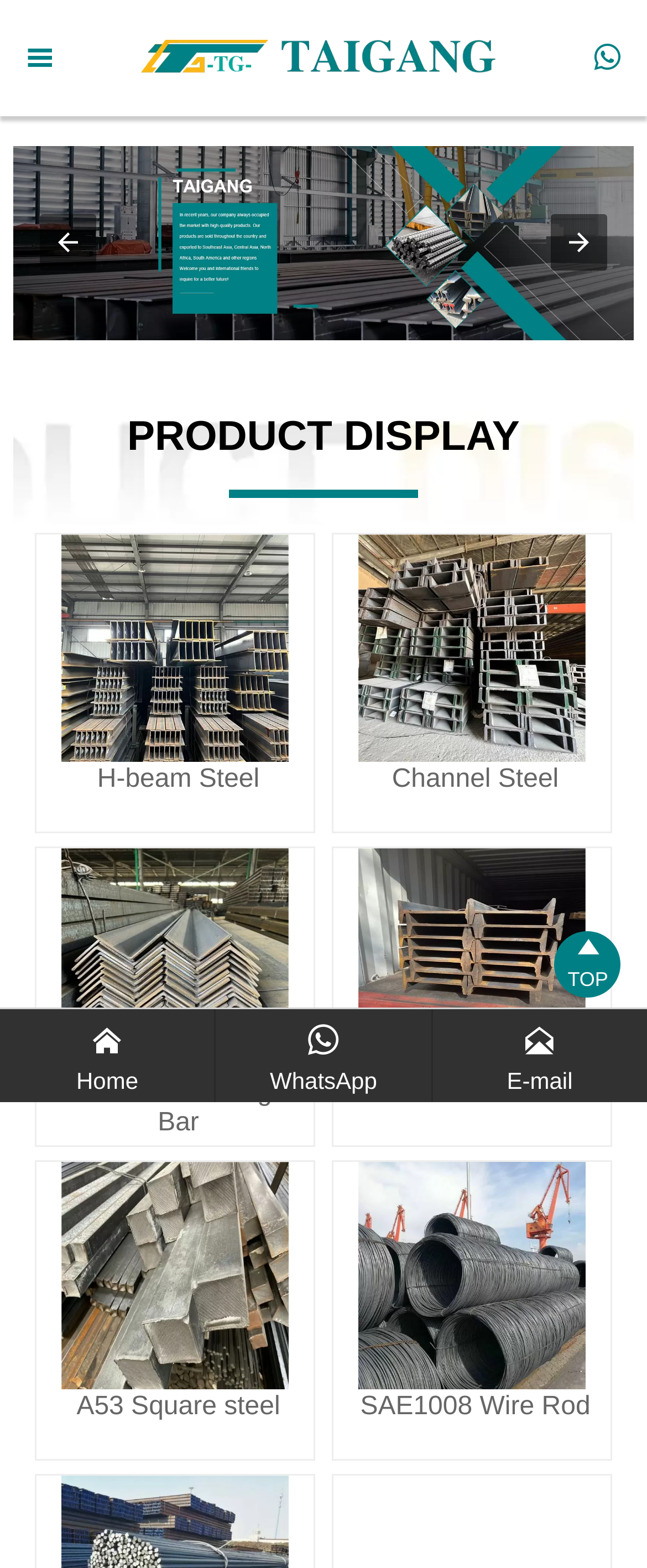With reference to the image, please provide a detailed answer to the following question: What are the main navigation categories?

I identify the main navigation categories by looking at the links at the top of the webpage, which are labeled with these categories. These categories appear to be the primary sections of the website.